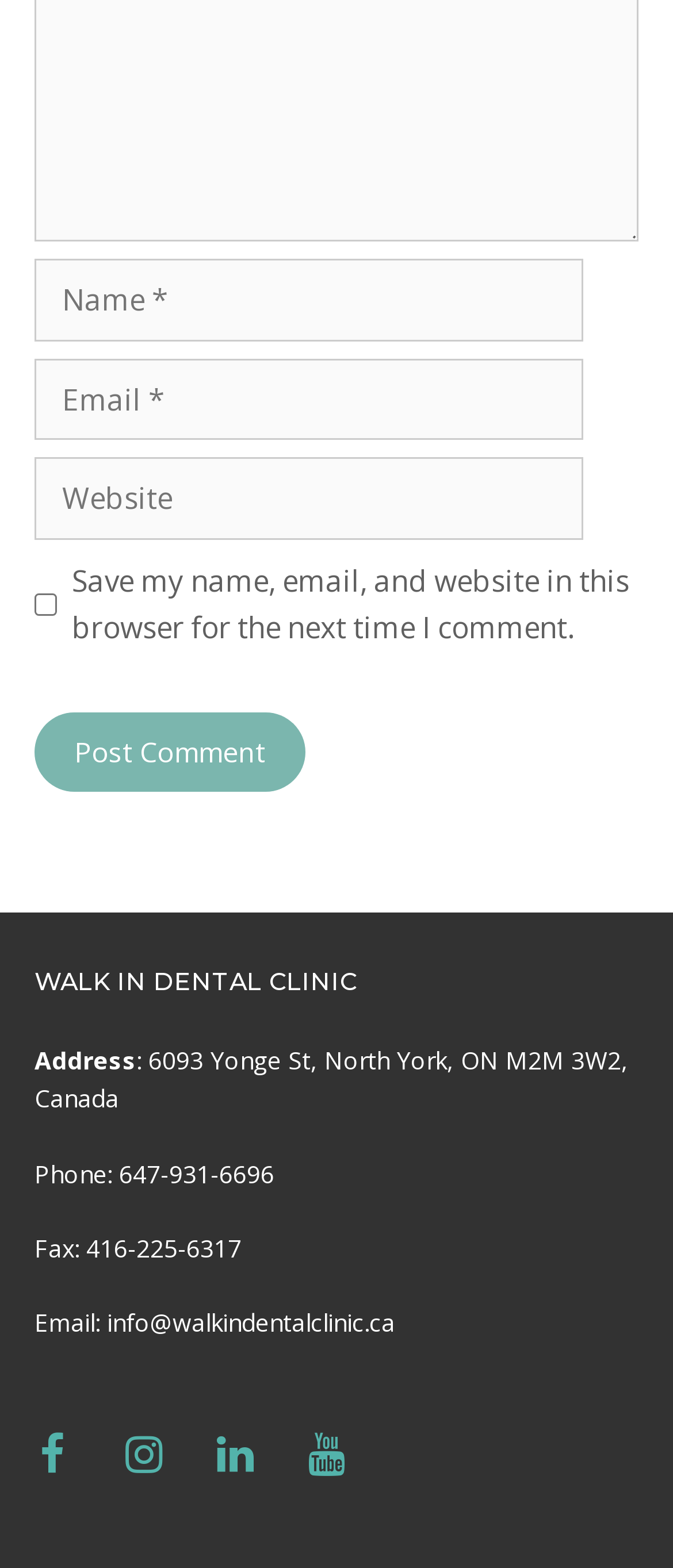Identify the bounding box coordinates for the element that needs to be clicked to fulfill this instruction: "Visit the Facebook page". Provide the coordinates in the format of four float numbers between 0 and 1: [left, top, right, bottom].

[0.038, 0.912, 0.115, 0.945]